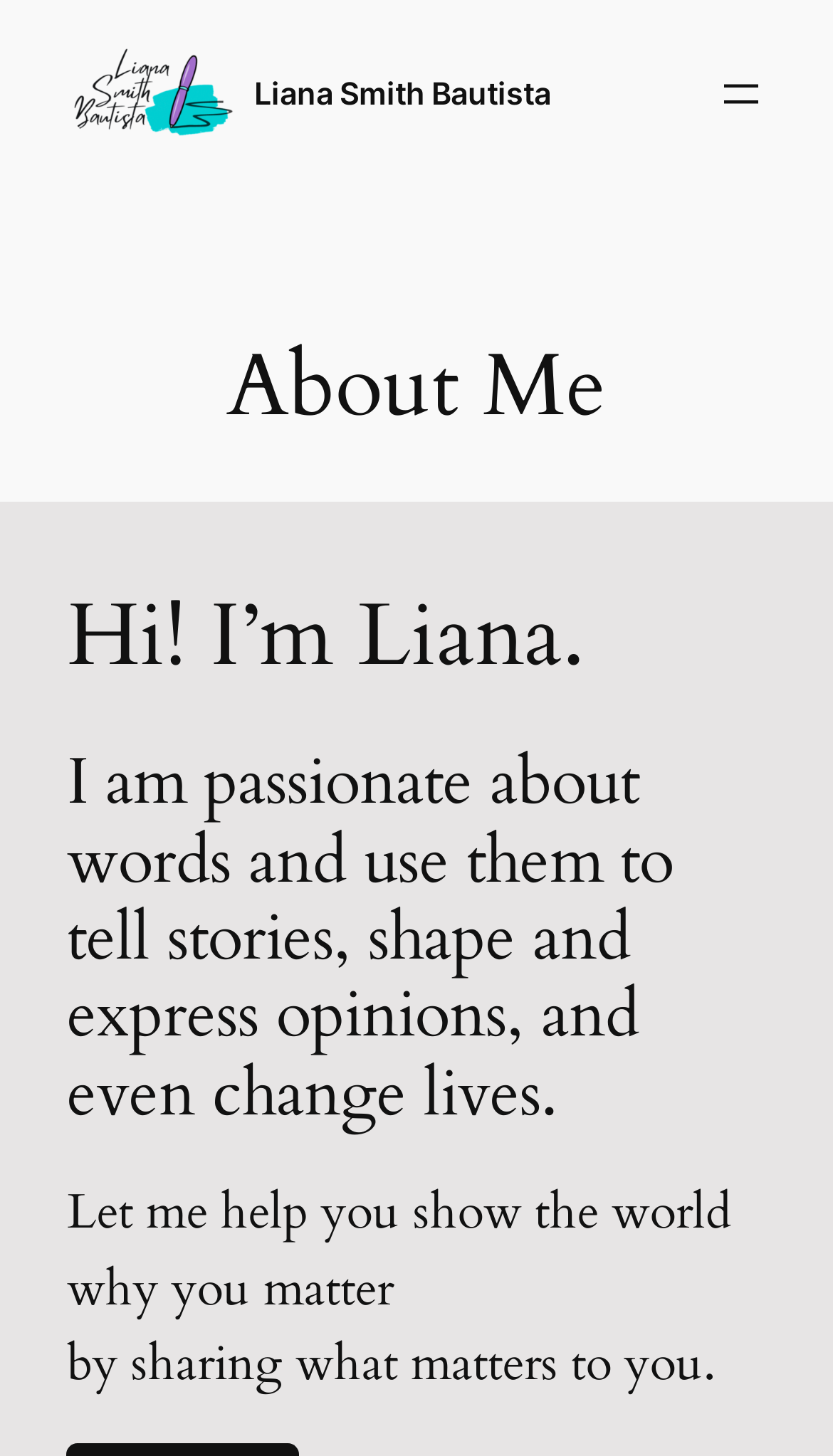Please answer the following question using a single word or phrase: 
What is the person passionate about?

words